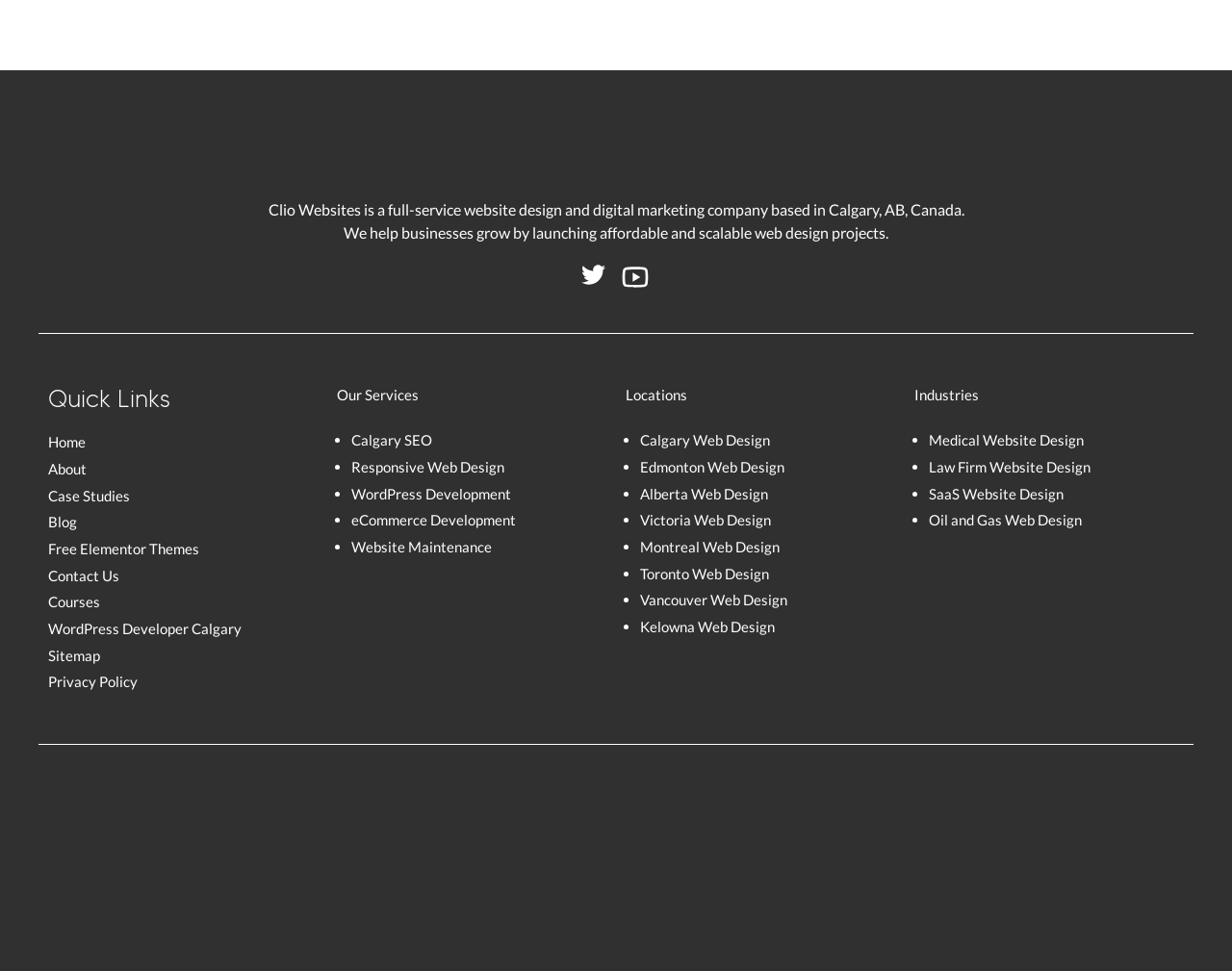Please analyze the image and provide a thorough answer to the question:
What locations are served by the company?

The locations can be found in the link elements 'Calgary Web Design', 'Edmonton Web Design', 'Alberta Web Design', etc. which are located in the 'Locations' section of the webpage.